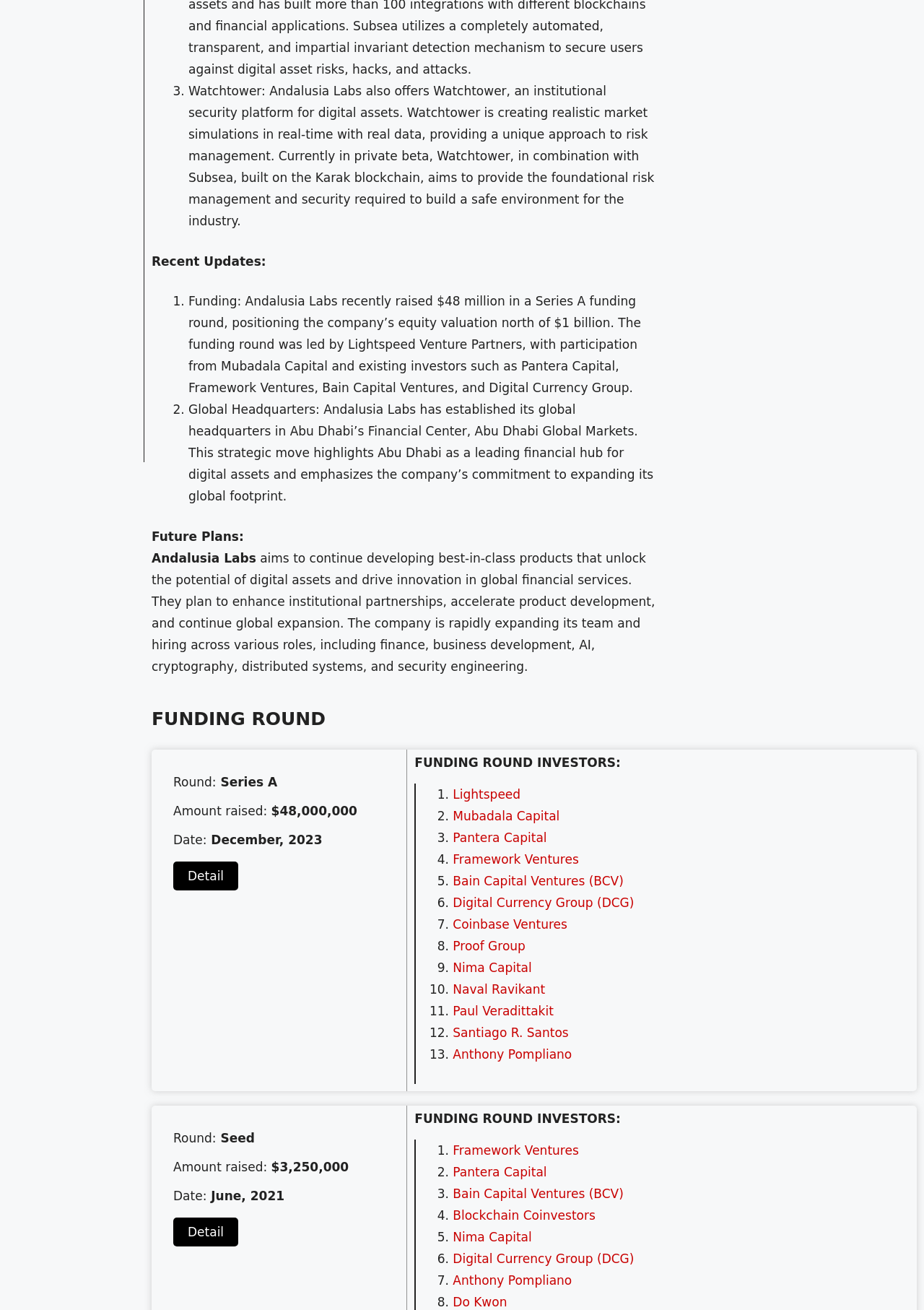Highlight the bounding box of the UI element that corresponds to this description: "Do Kwon".

[0.49, 0.988, 0.549, 0.999]